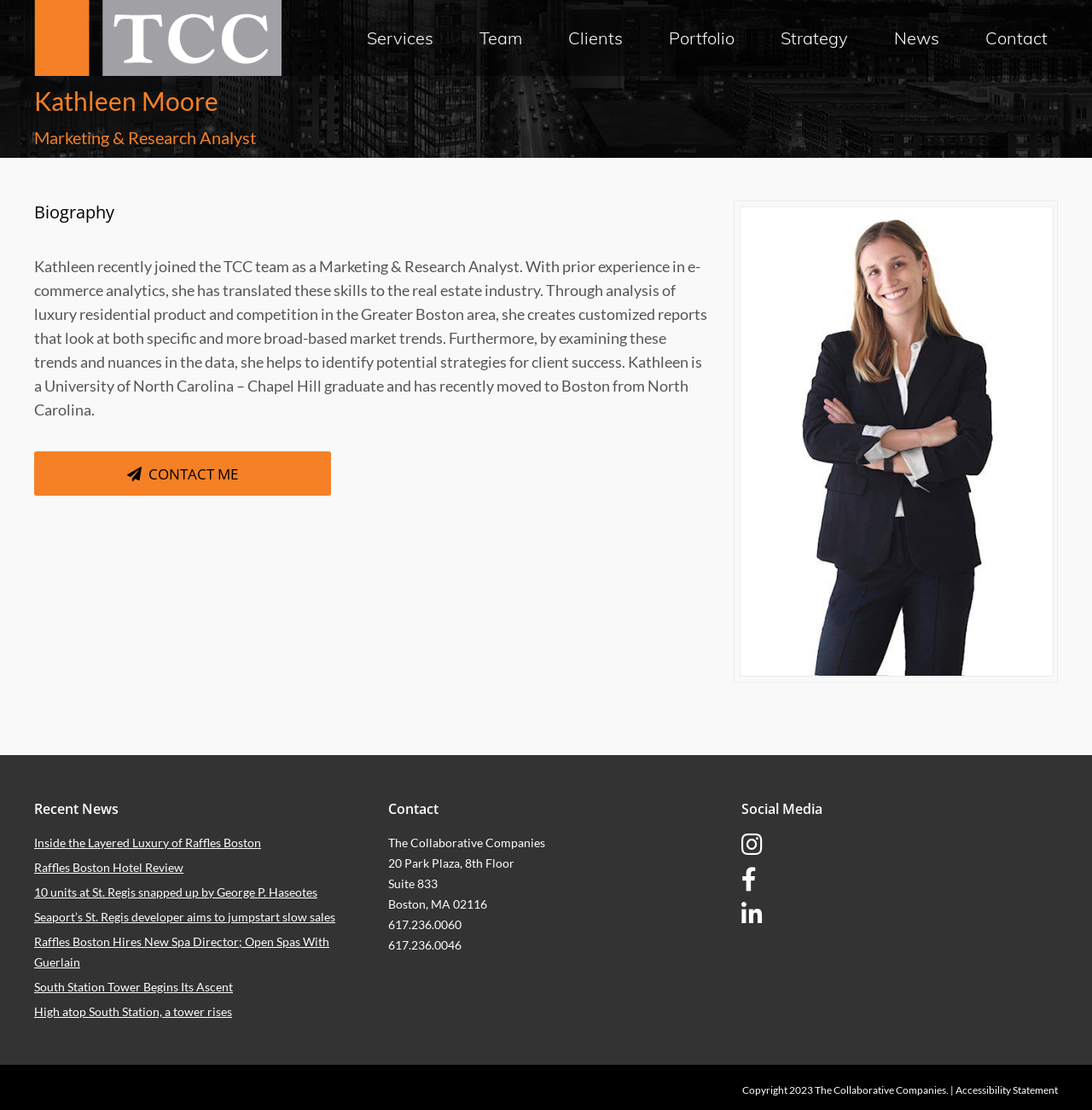Please identify the bounding box coordinates of the clickable area that will fulfill the following instruction: "Click on the 'Team' link". The coordinates should be in the format of four float numbers between 0 and 1, i.e., [left, top, right, bottom].

[0.43, 0.019, 0.488, 0.05]